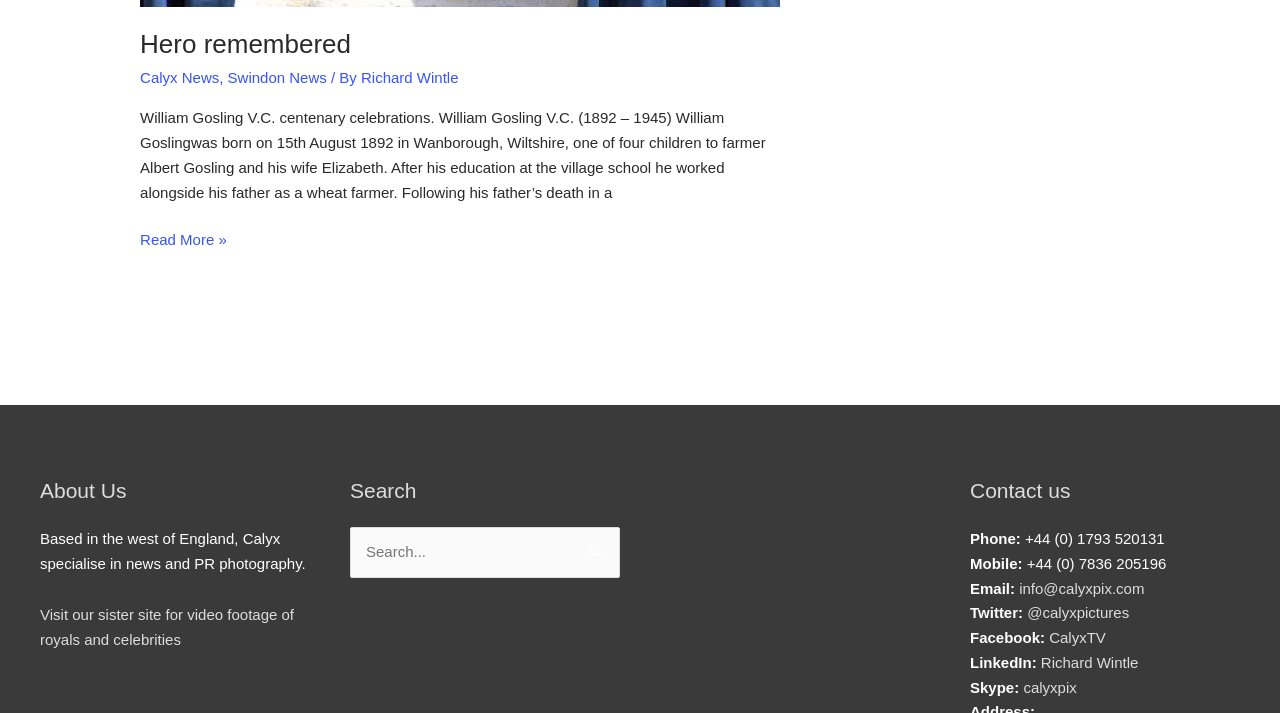Please locate the bounding box coordinates for the element that should be clicked to achieve the following instruction: "Click on the Lion Logo". Ensure the coordinates are given as four float numbers between 0 and 1, i.e., [left, top, right, bottom].

None